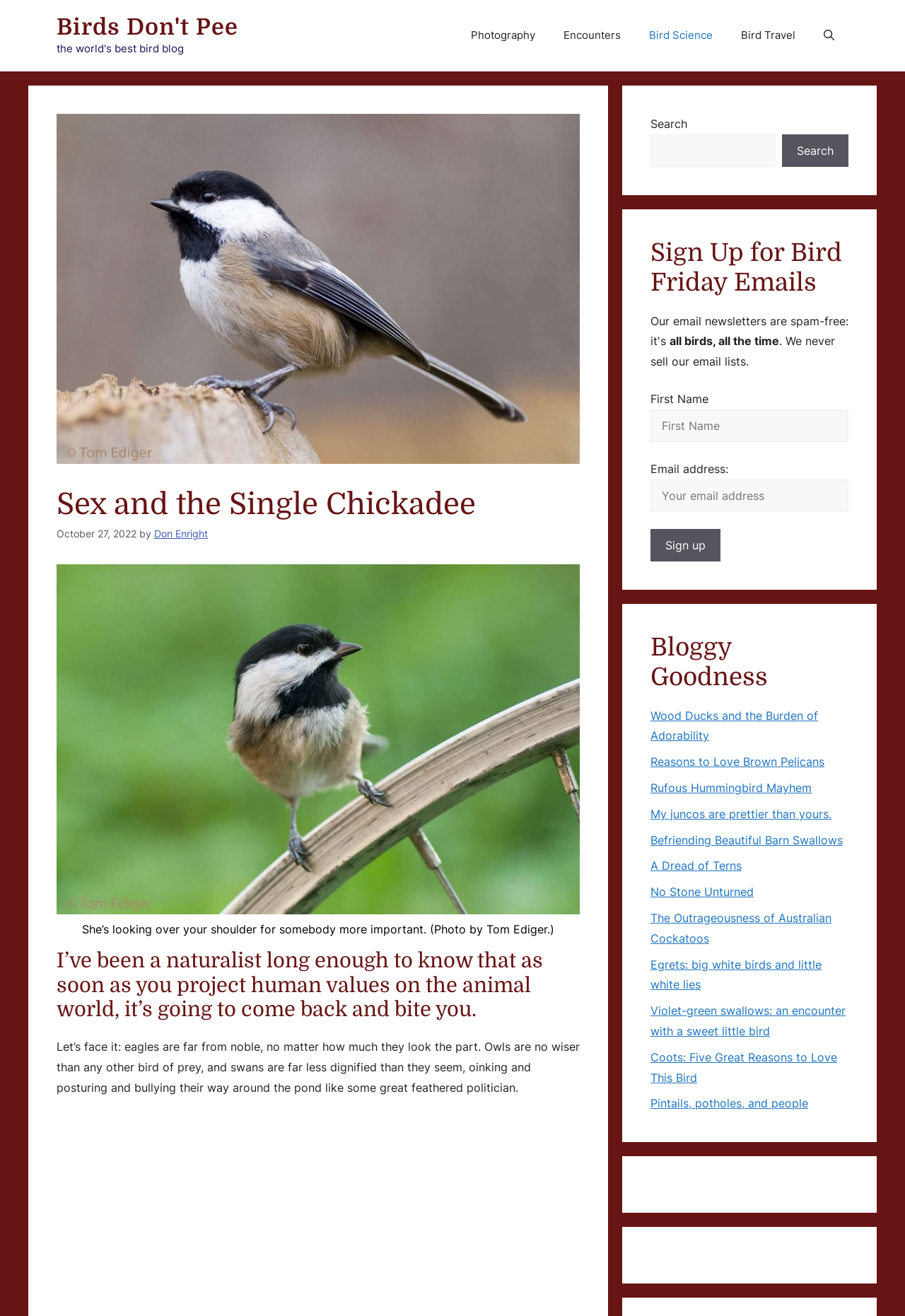Determine the bounding box coordinates for the area that needs to be clicked to fulfill this task: "Read the article 'Wood Ducks and the Burden of Adorability'". The coordinates must be given as four float numbers between 0 and 1, i.e., [left, top, right, bottom].

[0.719, 0.538, 0.904, 0.564]